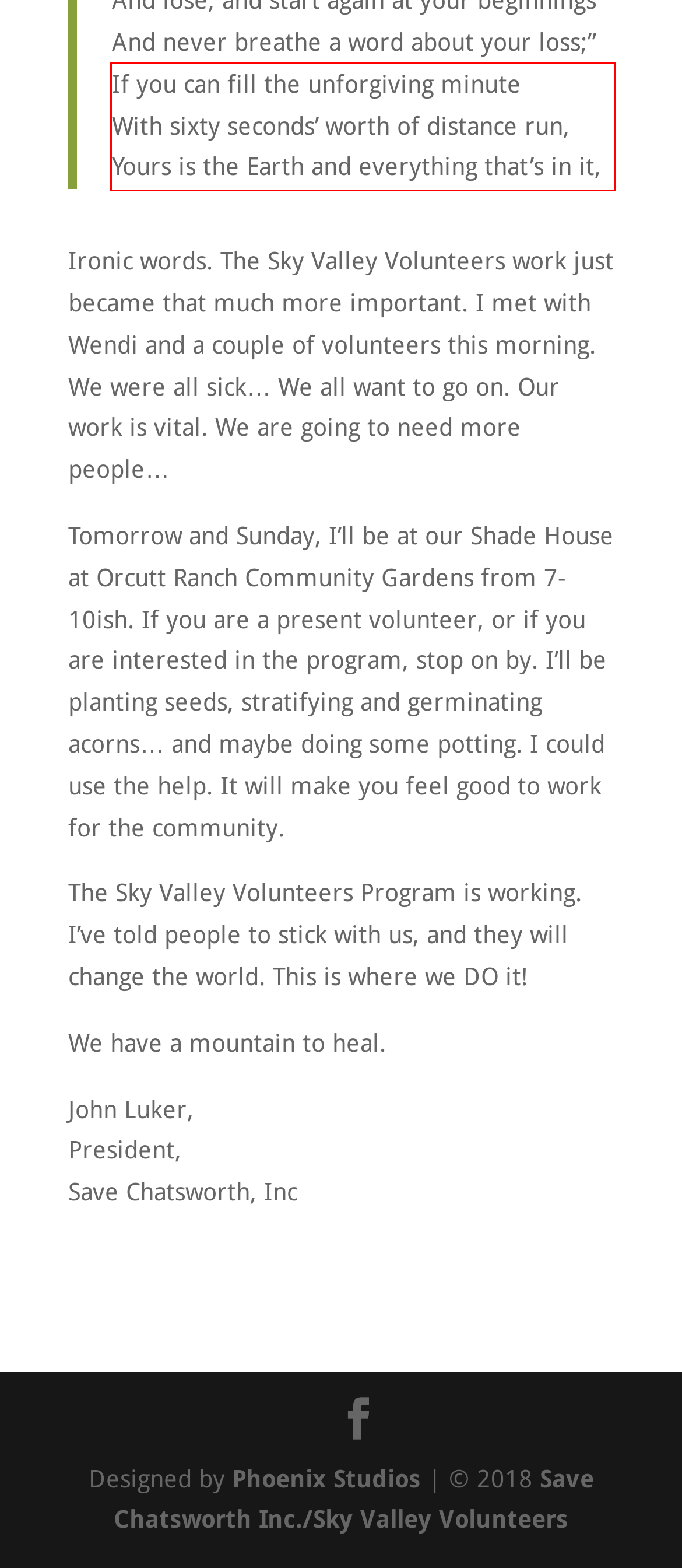You are presented with a screenshot containing a red rectangle. Extract the text found inside this red bounding box.

If you can fill the unforgiving minute With sixty seconds’ worth of distance run, Yours is the Earth and everything that’s in it,